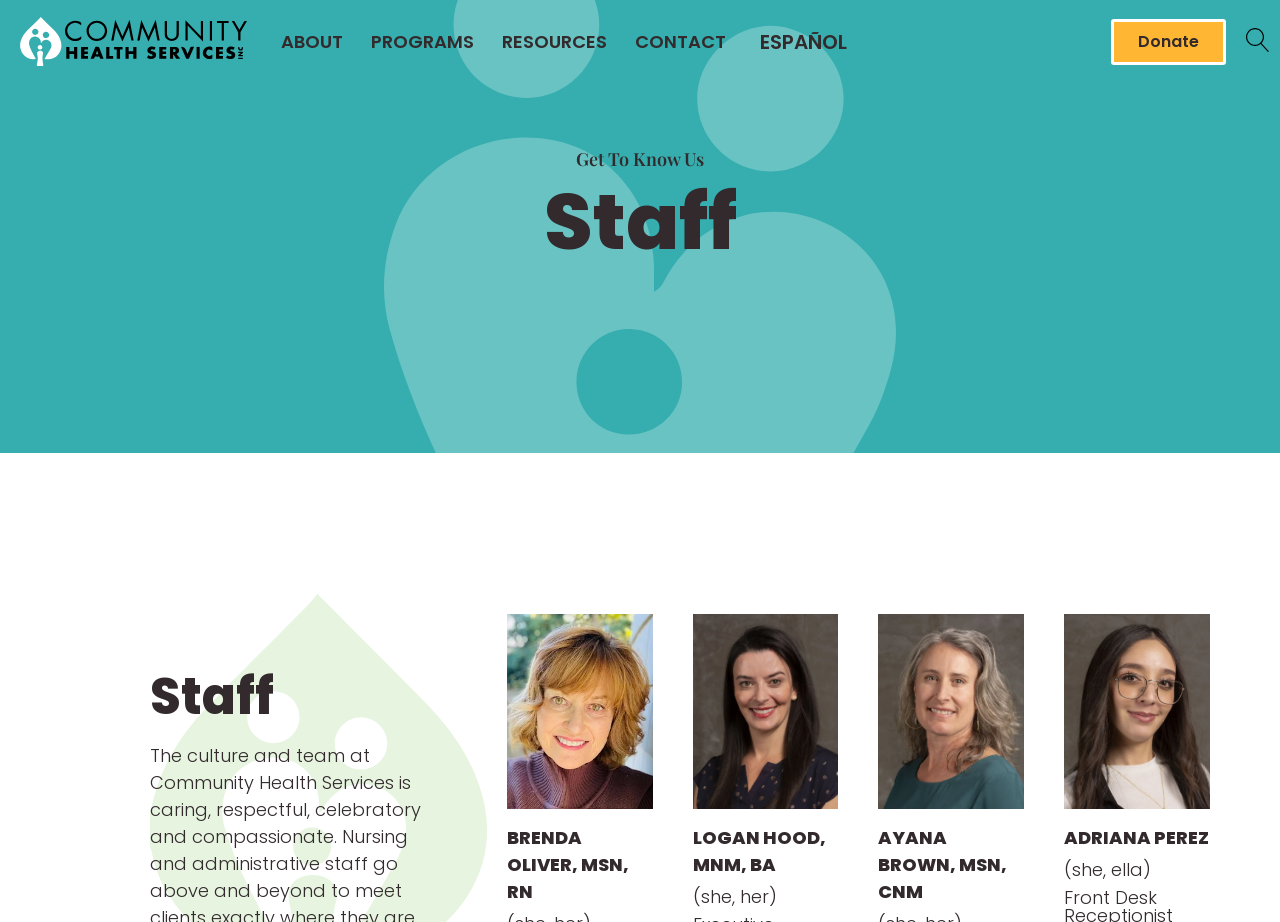Provide a thorough summary of the webpage.

The webpage is about the staff at Community Health Services, showcasing their culture and team. At the top left corner, there is a CHS logo, which is a clickable link. Next to it, there are five navigation links: ABOUT, PROGRAMS, RESOURCES, CONTACT, and ESPAÑOL, aligned horizontally. On the top right corner, there is a menu link and a search link with a magnifying glass icon.

Below the navigation links, there is a heading "Get To Know Us" followed by a subheading "Staff". The main content of the page is divided into sections, each featuring a staff member. There are four staff members showcased, with their photos and names in bold headings. The staff members are Brenda Oliver, Logan Hood, Ayana Brown, and Adriana Perez. Each section also includes the staff member's title and pronouns, if applicable.

The staff members' sections are arranged horizontally, with Brenda Oliver's section on the left, followed by Logan Hood's, Ayana Brown's, and Adriana Perez's sections to the right. The photos of the staff members are placed above their names and titles. The overall layout is organized, with clear headings and concise text, making it easy to navigate and read about the staff at Community Health Services.